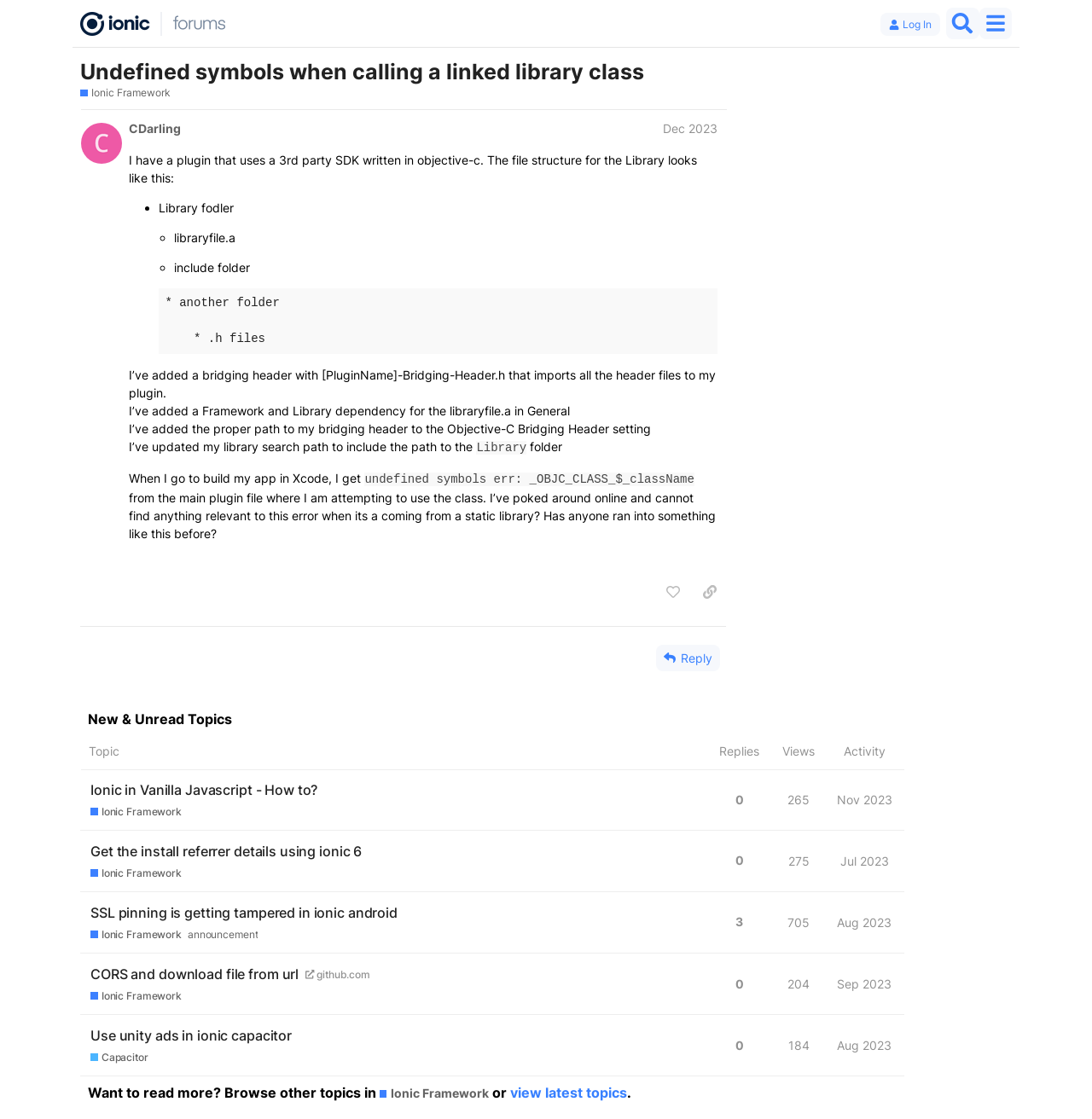What is the name of the user who posted the question?
Refer to the image and offer an in-depth and detailed answer to the question.

The name of the user who posted the question is CDarling, as mentioned in the heading 'CDarling Dec 2023' which indicates the user's name and the date of the post.